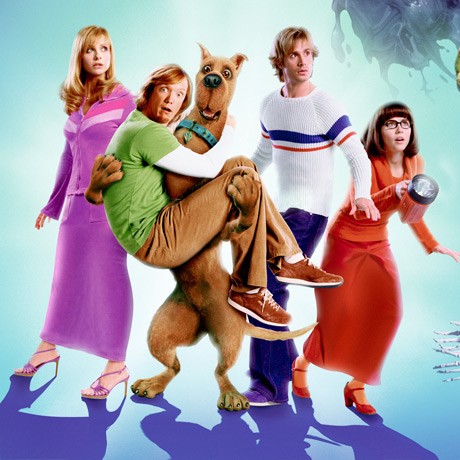Based on the image, please respond to the question with as much detail as possible:
What is Velma holding in her hand?

Velma Dinkley is depicted with her signature bob haircut and orange sweater, holding a magnifying glass, which indicates her inquisitive nature and her role as a detective in the Scooby-Doo gang.